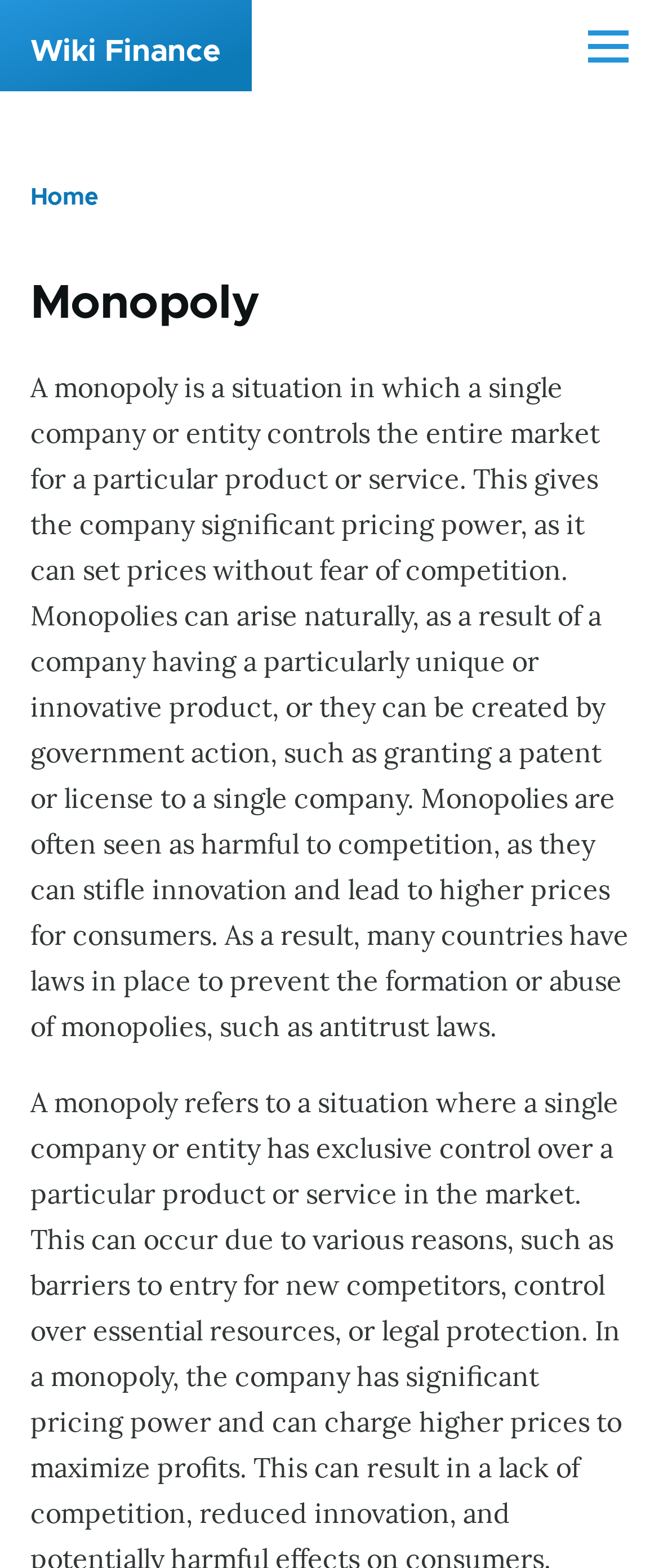Construct a comprehensive description capturing every detail on the webpage.

The webpage is about Monopoly, a financial concept, and is part of the Wiki Finance platform. At the top-left corner, there is a "Skip to main content" link, followed by a "Wiki Finance" link. On the top-right corner, there is a "Main Menu" button that controls the header navigation.

Below the top navigation, there is a breadcrumb navigation section that spans across the page, containing a "Home" link and a "Monopoly" heading. The "Monopoly" heading is followed by a detailed description of the concept, which occupies most of the page's content area. The description explains that a monopoly is a situation where a single company controls the entire market for a product or service, giving it significant pricing power, and how monopolies can arise naturally or be created by government action. It also mentions the potential harm of monopolies to competition and innovation, and the existence of laws to prevent their formation or abuse.